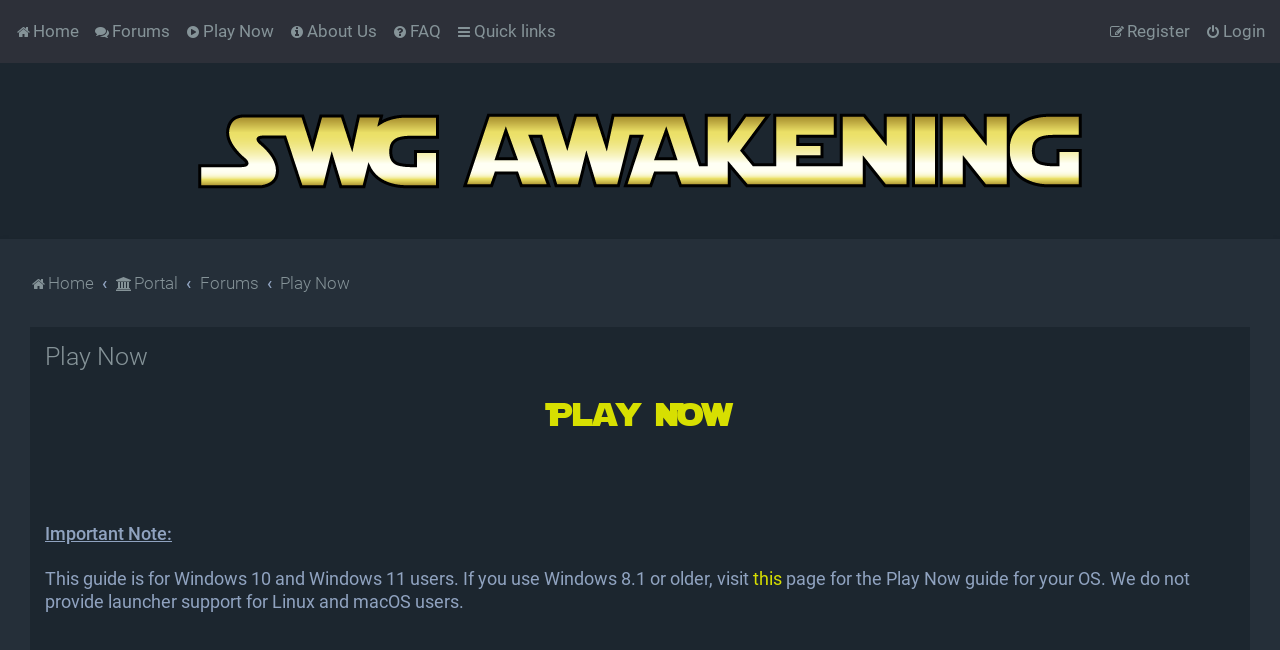Using the element description: "Play Now", determine the bounding box coordinates for the specified UI element. The coordinates should be four float numbers between 0 and 1, [left, top, right, bottom].

[0.145, 0.026, 0.214, 0.069]